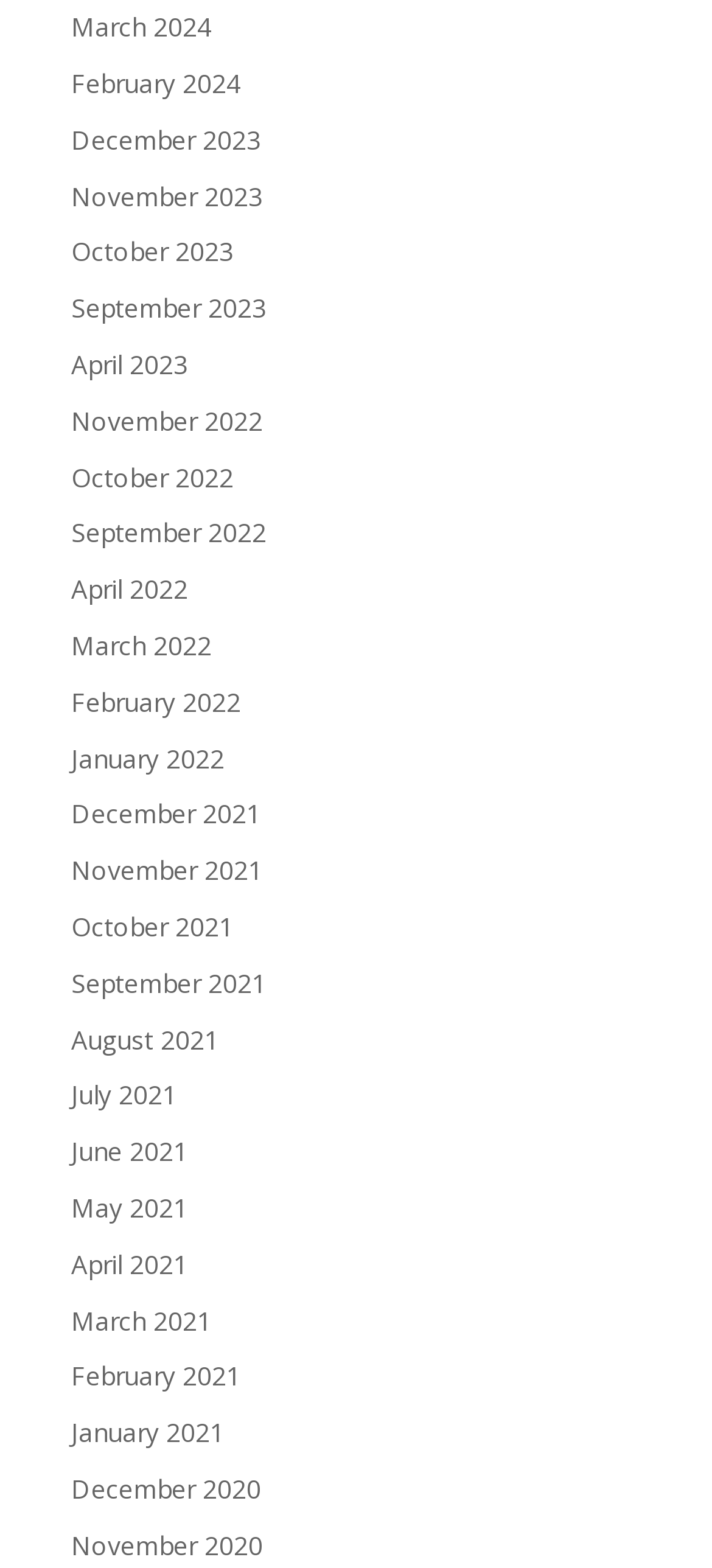From the element description: "March 2021", extract the bounding box coordinates of the UI element. The coordinates should be expressed as four float numbers between 0 and 1, in the order [left, top, right, bottom].

[0.1, 0.831, 0.297, 0.853]